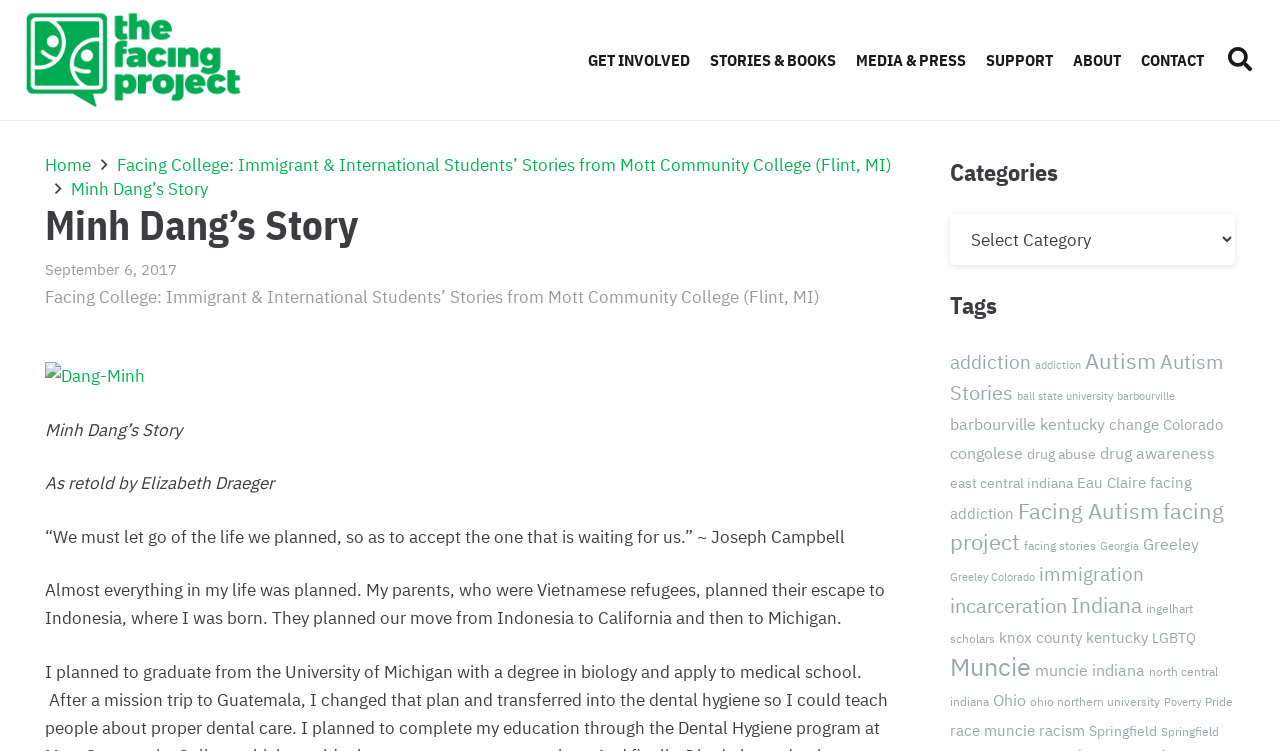Summarize the contents and layout of the webpage in detail.

The webpage is about Minh Dang's story, as retold by Elizabeth Draeger. At the top left corner, there is a logo "fp-logo-green". Below the logo, there are six navigation links: "GET INVOLVED", "STORIES & BOOKS", "MEDIA & PRESS", "SUPPORT", "ABOUT", and "CONTACT". To the right of these links, there is a search button.

Below the navigation links, there is a heading "Minh Dang's Story" followed by a timestamp "September 6, 2017". Underneath the timestamp, there is a link to "Facing College: Immigrant & International Students' Stories from Mott Community College (Flint, MI)". Next to this link, there is an image of Minh Dang.

The main content of the webpage is a story about Minh Dang, which starts with a quote "“We must let go of the life we planned, so as to accept the one that is waiting for us.” ~ Joseph Campbell". The story is divided into paragraphs, with the first paragraph describing how Minh Dang's life was planned by his parents, who were Vietnamese refugees.

On the right side of the webpage, there are two sections: "Categories" and "Tags". The "Categories" section has a dropdown menu, while the "Tags" section lists 27 tags, each with a number of items in parentheses. These tags include "addiction", "Autism", "ball state university", and "LGBTQ", among others.

Overall, the webpage has a simple and clean layout, with a focus on Minh Dang's story and related tags and categories.